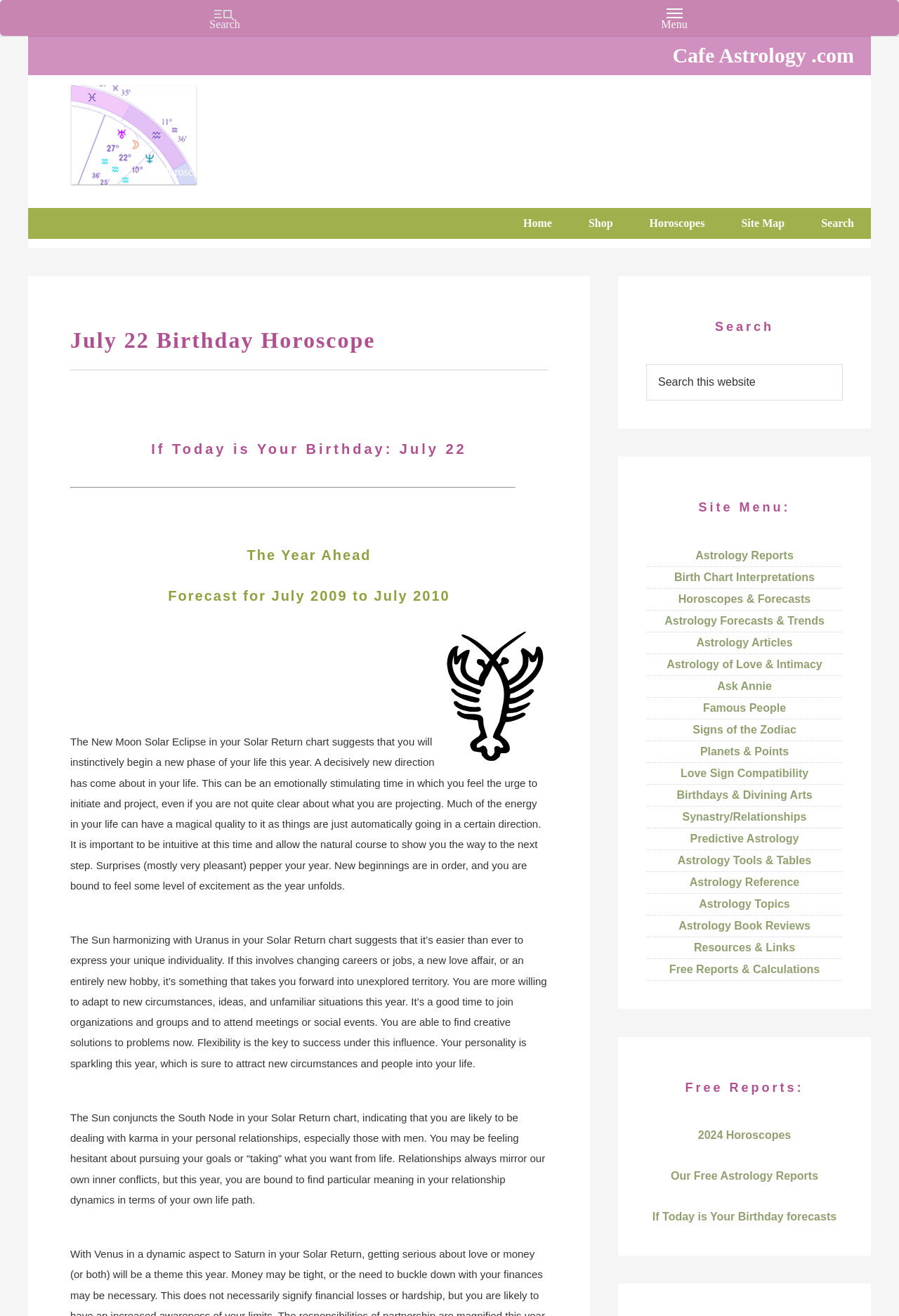What is the significance of the New Moon Solar Eclipse?
Your answer should be a single word or phrase derived from the screenshot.

New beginnings